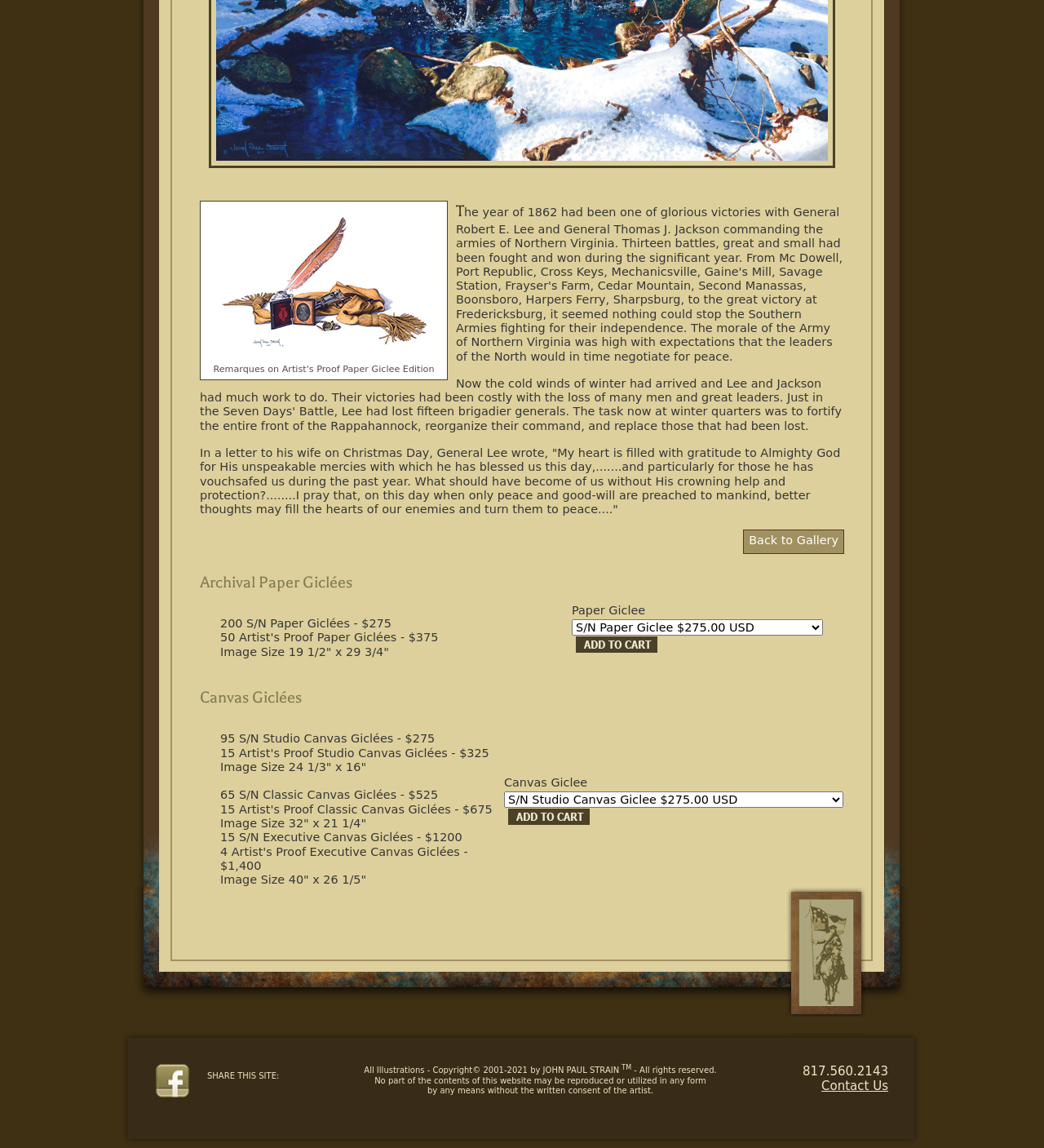Please answer the following question using a single word or phrase: 
What is the phone number to contact the artist?

817.560.2143